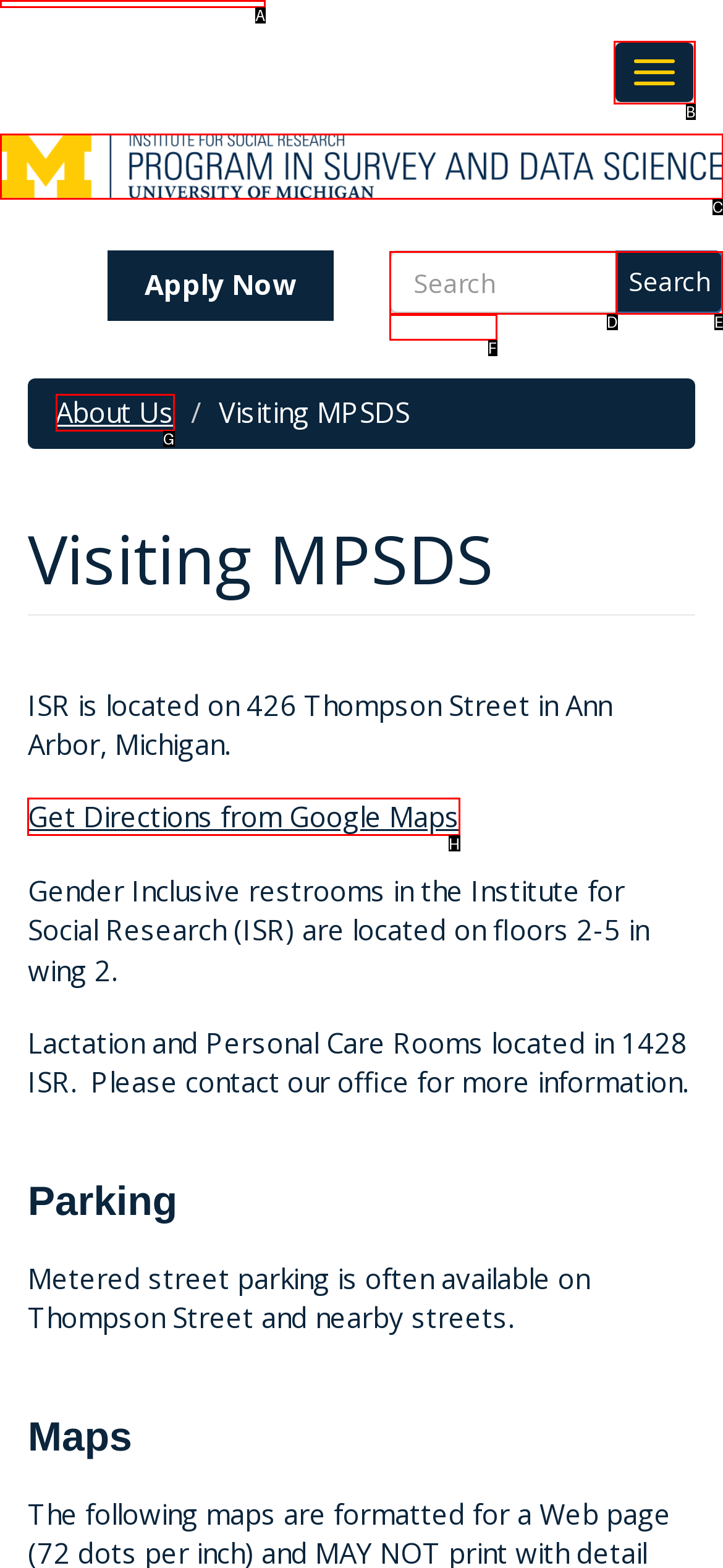Choose the HTML element to click for this instruction: Get directions from Google Maps Answer with the letter of the correct choice from the given options.

H